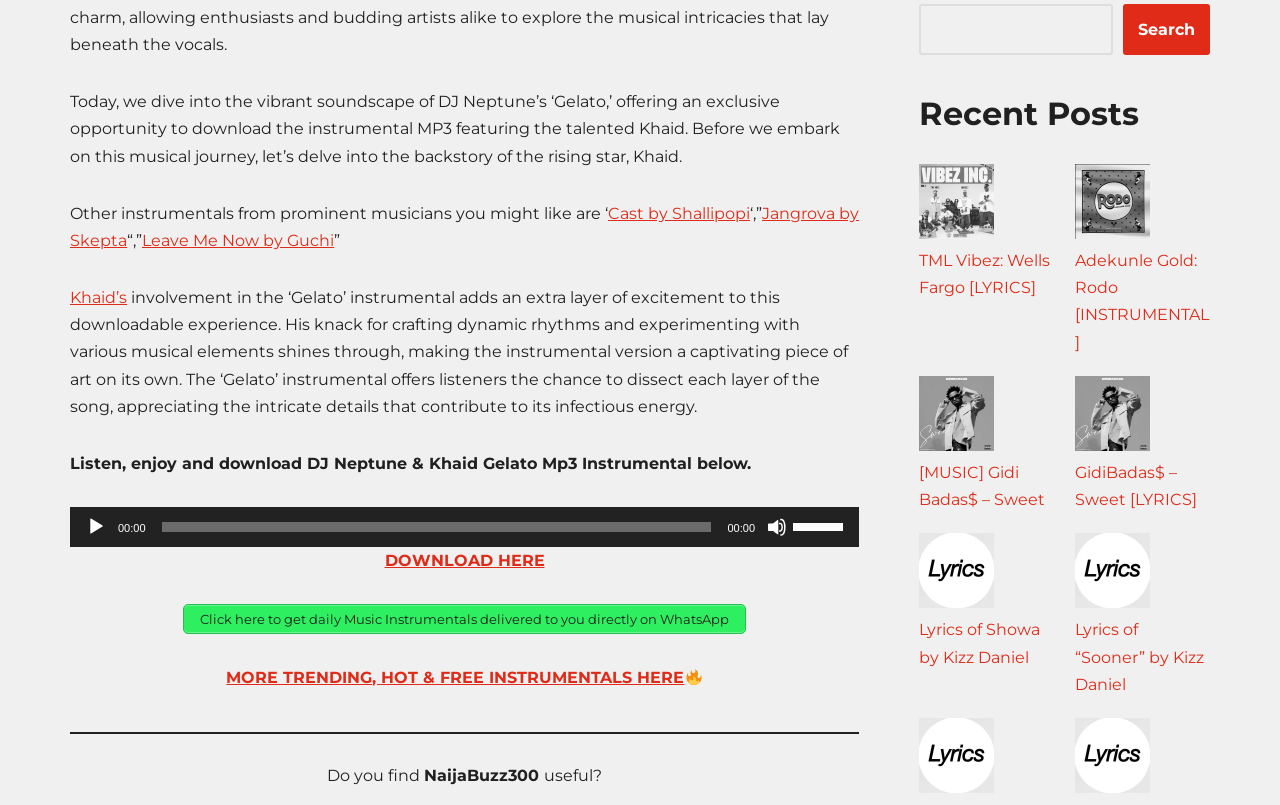Locate the bounding box of the UI element described in the following text: "Cast by Shallipopi".

[0.475, 0.253, 0.586, 0.277]